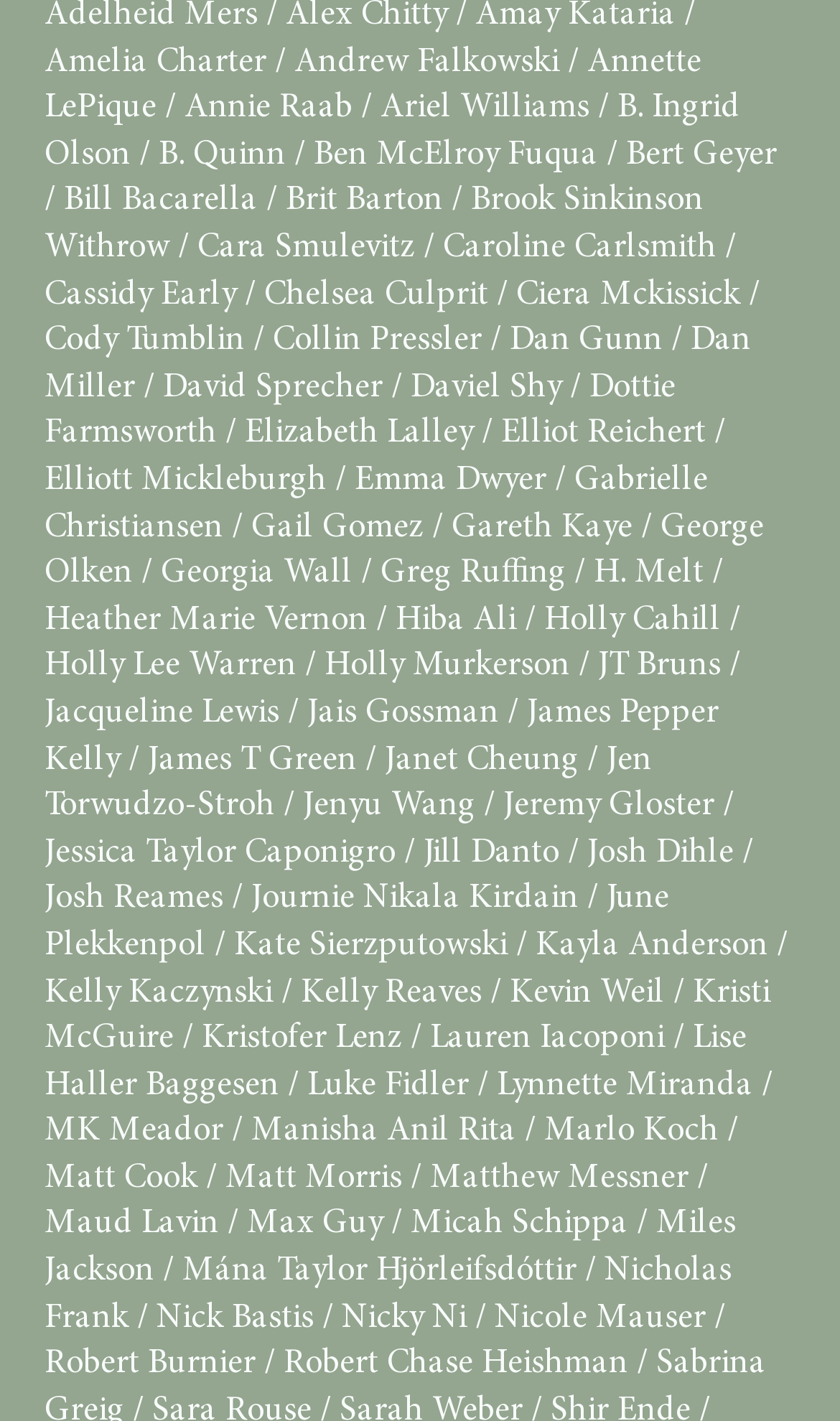Please answer the following question using a single word or phrase: 
How many people are listed on this webpage?

At least 47